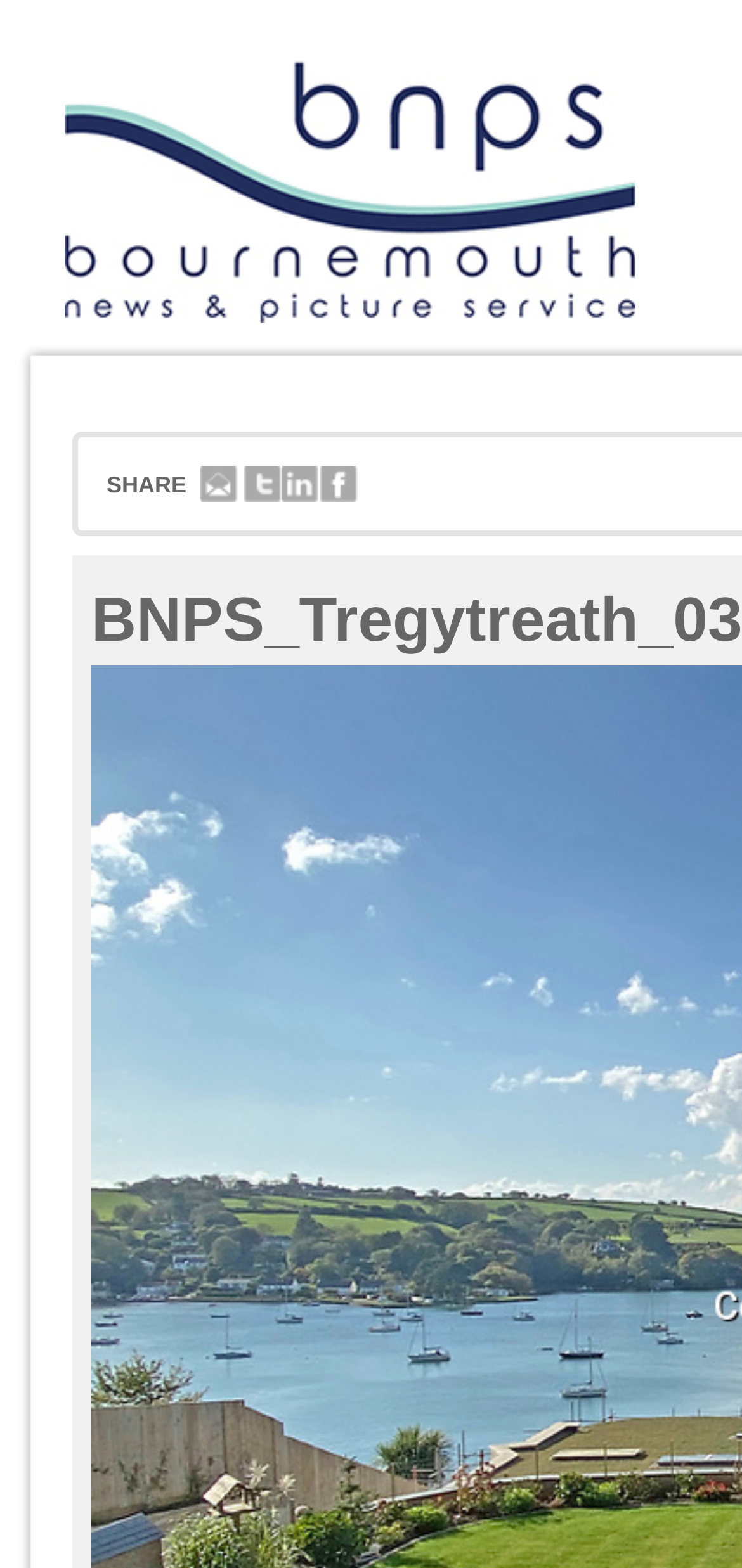Is there an image on the webpage?
Based on the screenshot, respond with a single word or phrase.

Yes